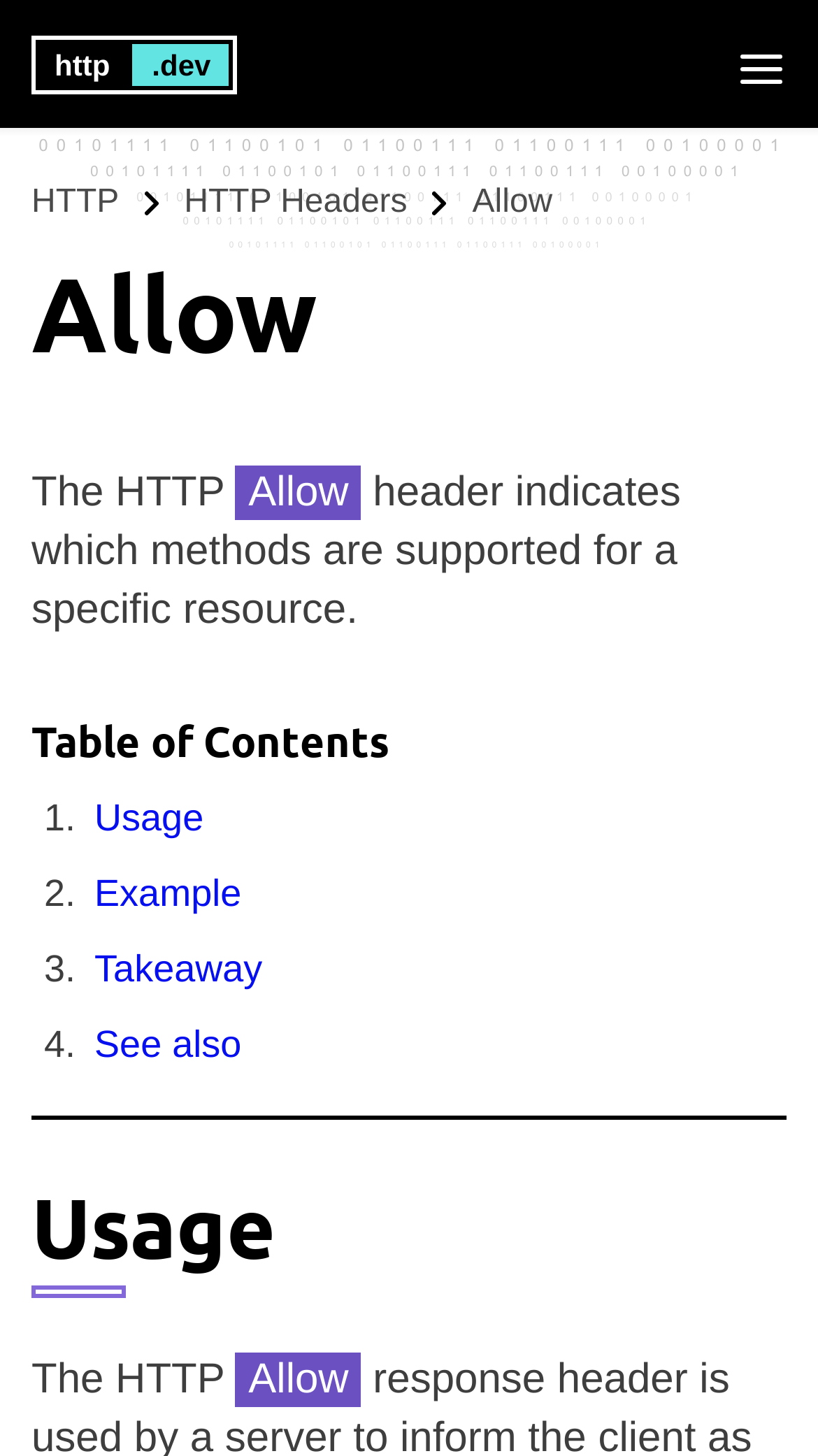Determine the bounding box coordinates of the clickable element to achieve the following action: 'Click the HTTP link'. Provide the coordinates as four float values between 0 and 1, formatted as [left, top, right, bottom].

[0.038, 0.122, 0.146, 0.157]